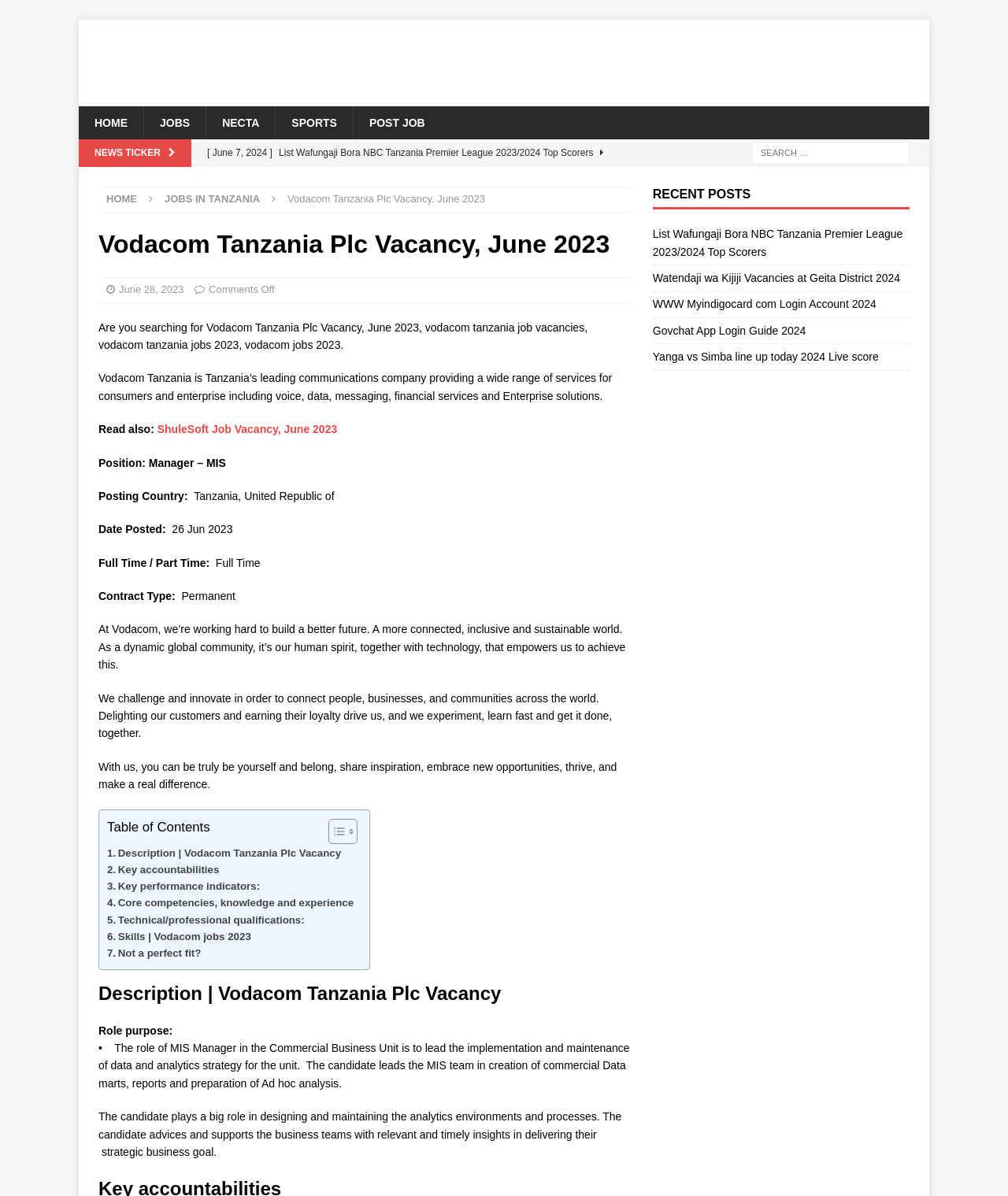Provide a comprehensive caption for the webpage.

The webpage is about Vodacom Tanzania Plc Vacancy, June 2023. At the top, there is a logo of "jobwikis" on the left side, and a navigation menu with links to "HOME", "JOBS", "NECTA", "SPORTS", and "POST JOB" on the right side. Below the navigation menu, there is a news ticker section with several links to recent news articles.

On the left side of the page, there is a search box with a label "Search for:" and a search icon. Below the search box, there are links to "HOME" and "JOBS IN TANZANIA".

The main content of the page is about the Vodacom Tanzania Plc Vacancy, June 2023. The title of the vacancy is "Vodacom Tanzania Plc Vacancy, June 2023" and it is followed by a brief description of the company and the job. The job details include the position, posting country, date posted, full time/part time, and contract type.

Below the job details, there is a section with several links to related topics, including "Description", "Key accountabilities", "Key performance indicators", "Core competencies, knowledge and experience", "Technical/professional qualifications", "Skills", and "Not a perfect fit".

The page also has a table of contents section with links to different parts of the job description. The job description itself is divided into sections, including "Role purpose", "Description", and "Key accountabilities".

On the right side of the page, there is a section with recent posts, including links to several news articles.

Overall, the webpage is well-organized and easy to navigate, with clear headings and concise text.